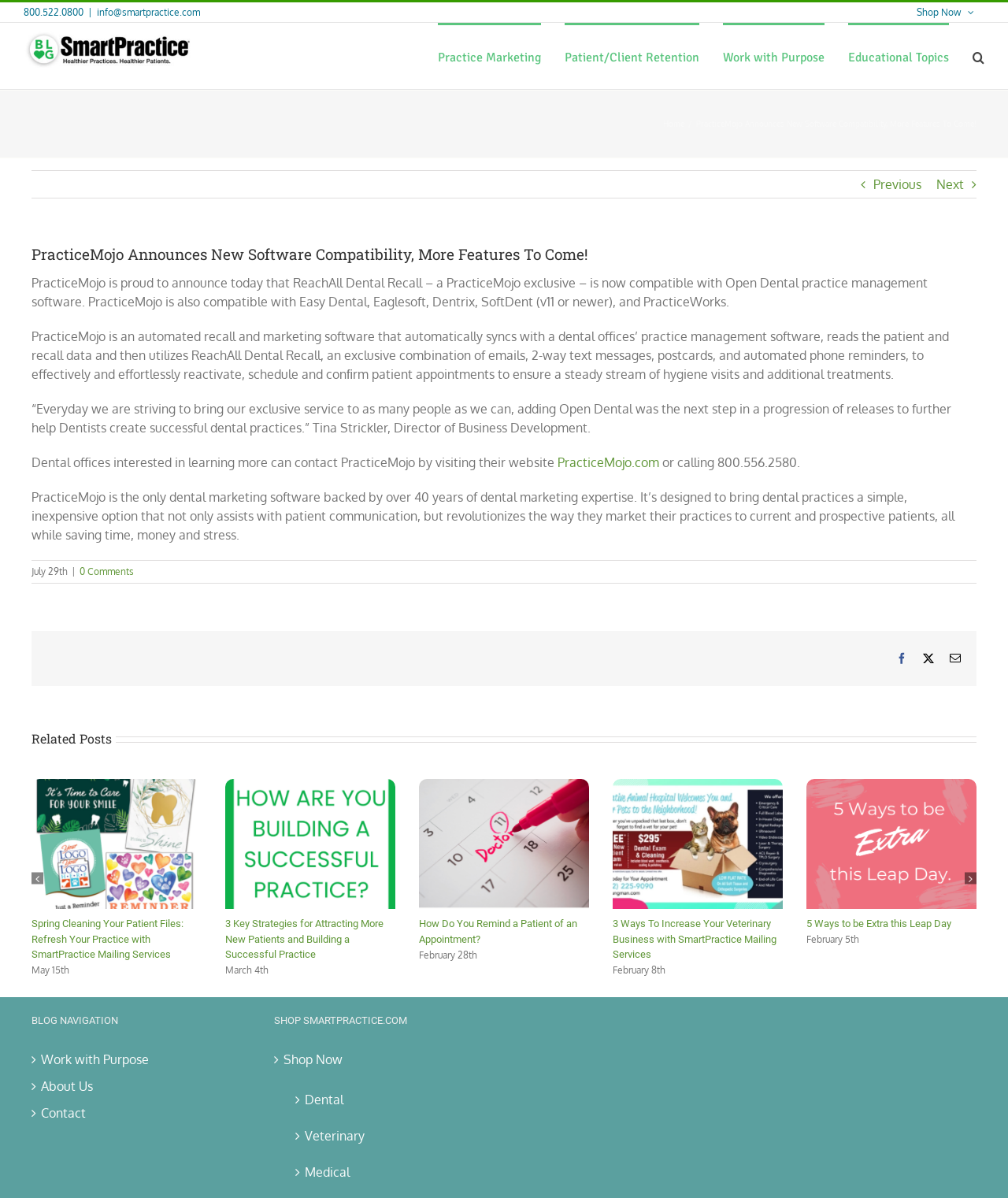Highlight the bounding box of the UI element that corresponds to this description: "Shop Now".

[0.281, 0.877, 0.48, 0.892]